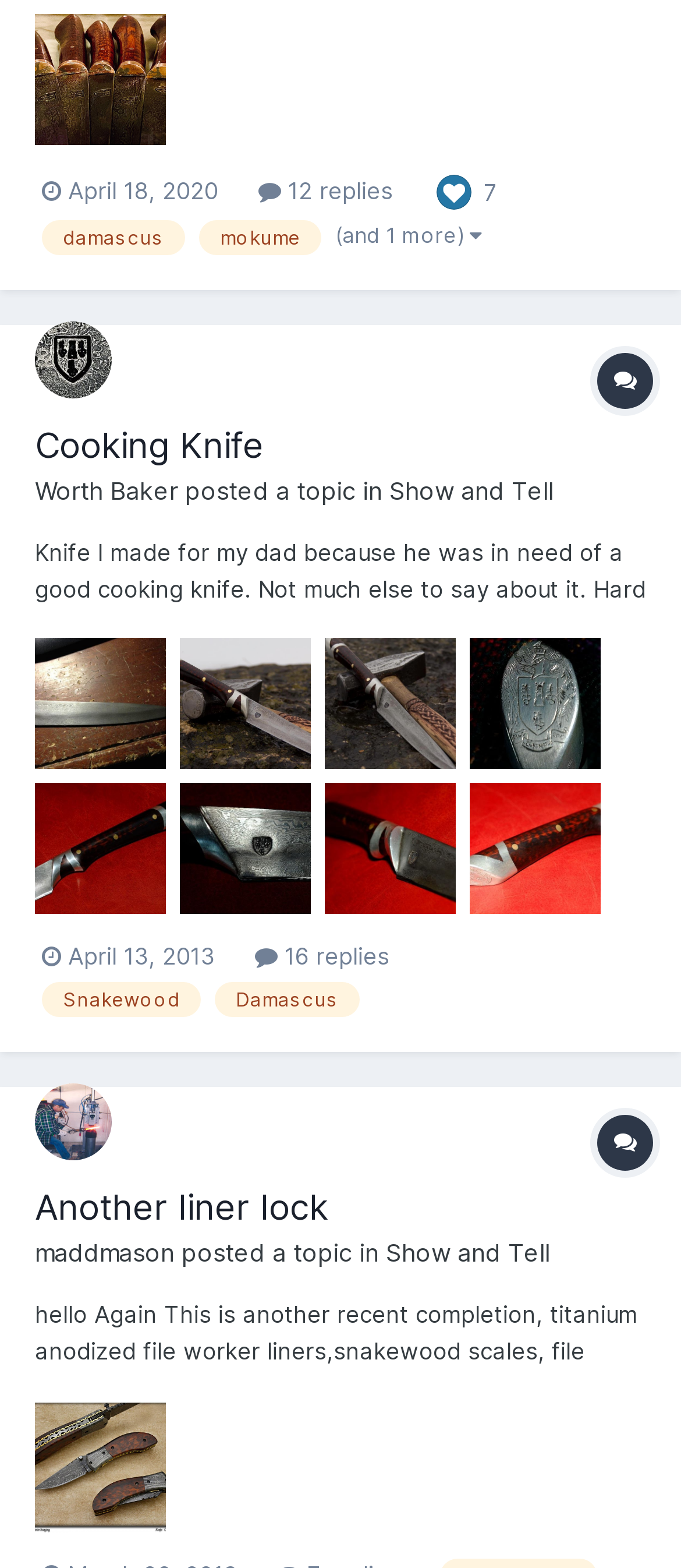Using the element description: "Request A Quote", determine the bounding box coordinates for the specified UI element. The coordinates should be four float numbers between 0 and 1, [left, top, right, bottom].

None